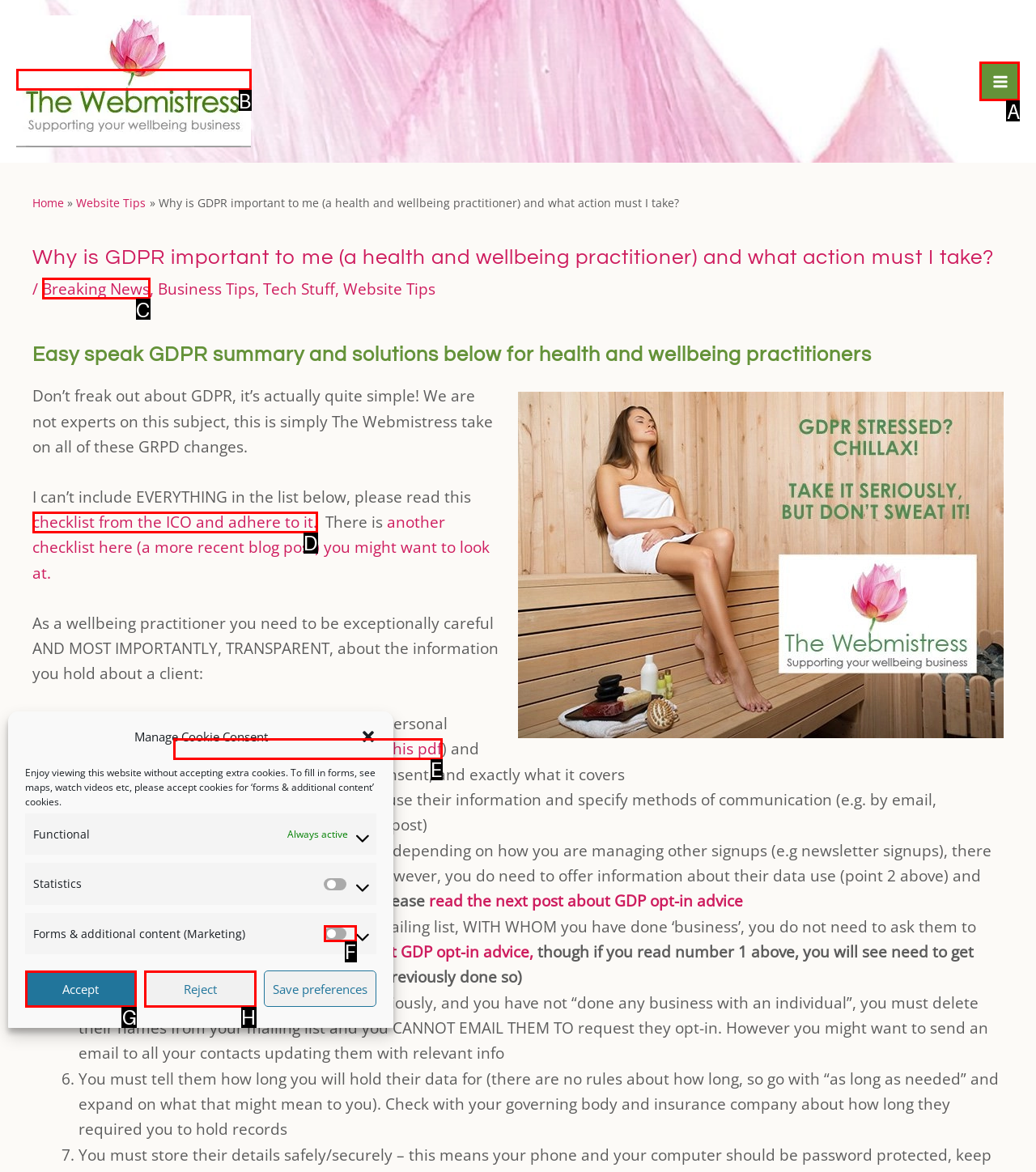Which UI element should be clicked to perform the following task: Click the 'Main Menu' button? Answer with the corresponding letter from the choices.

A